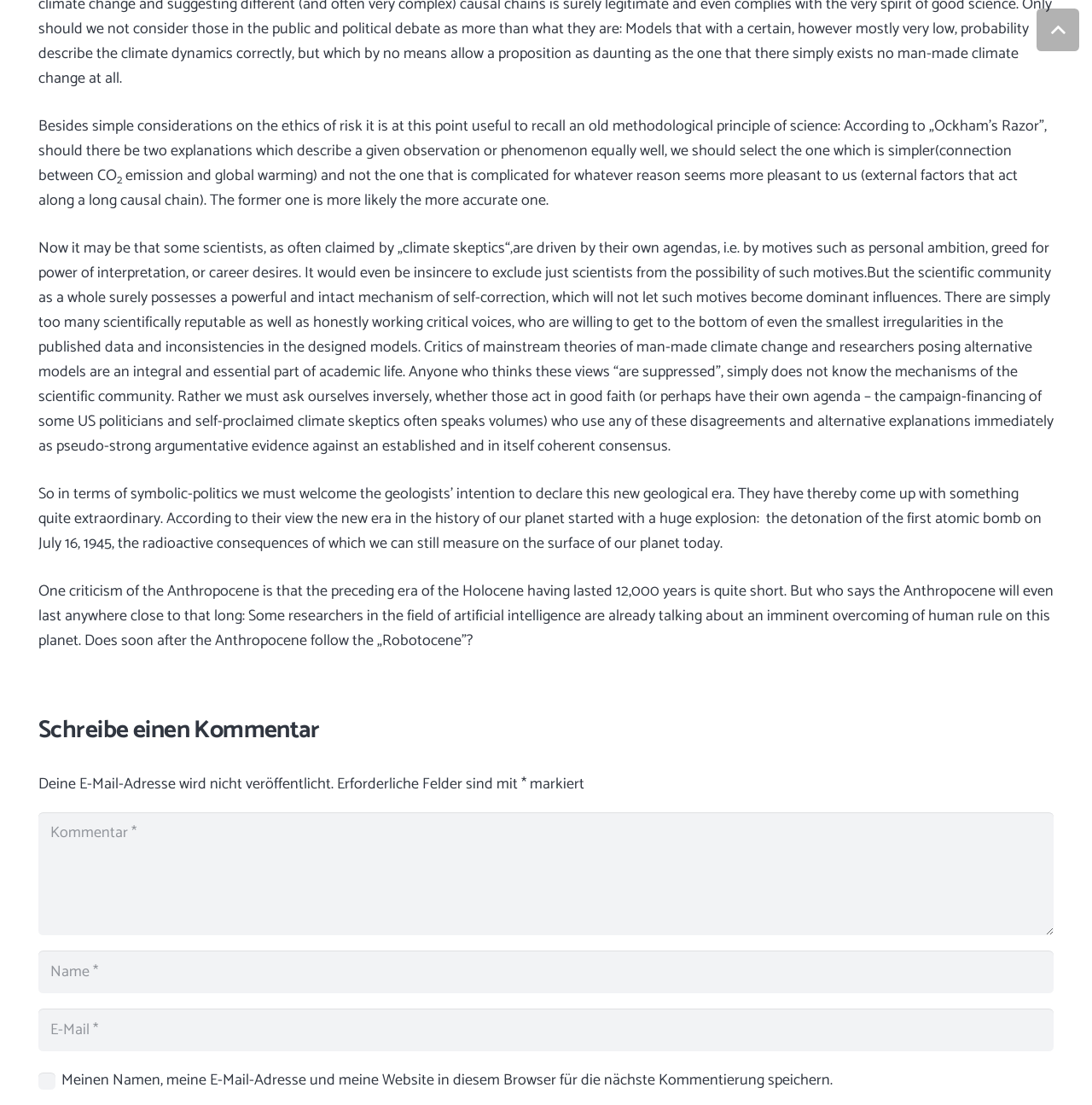Provide your answer in a single word or phrase: 
What is the purpose of the textbox labeled 'Kommentar'?

To leave a comment